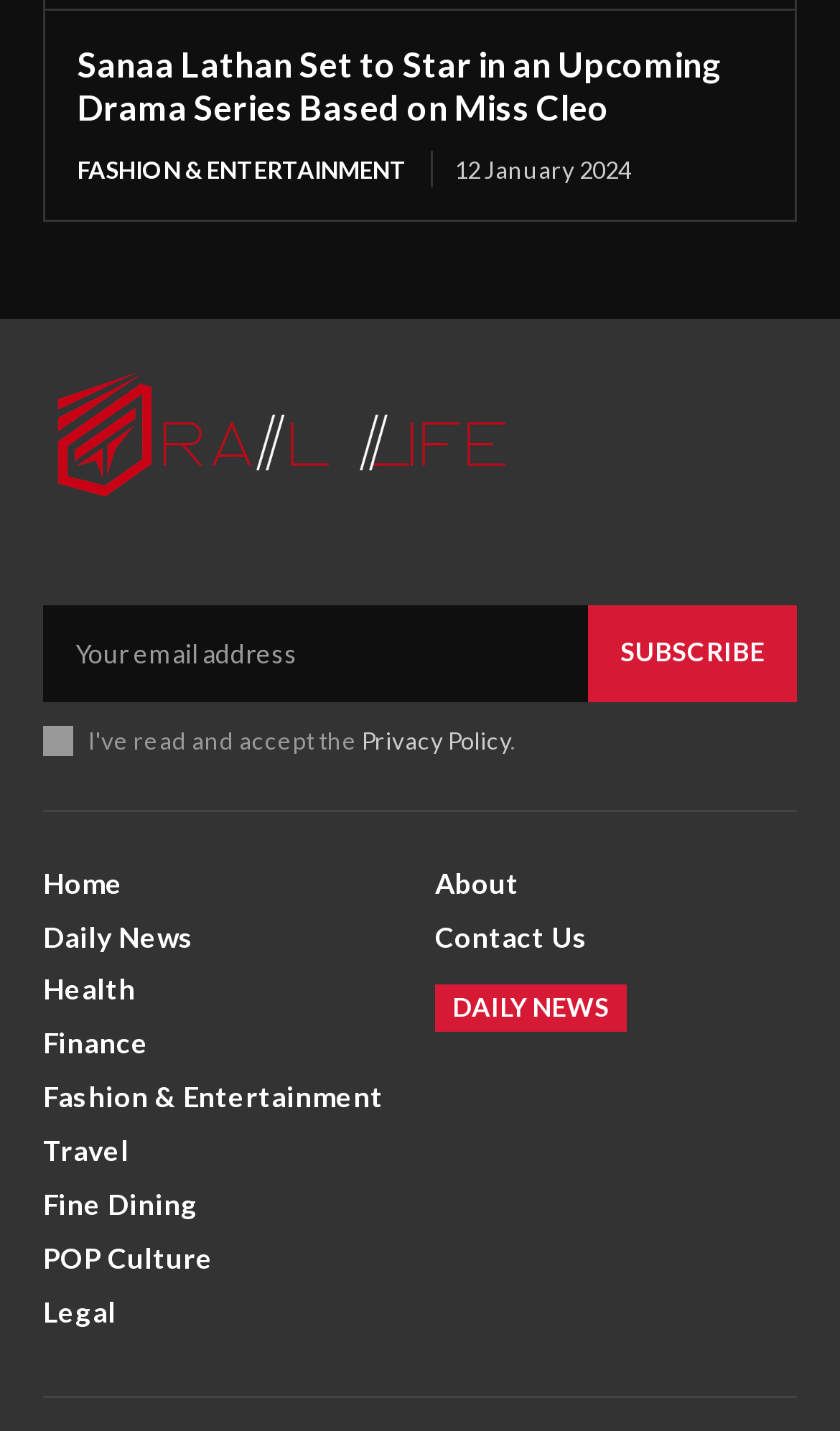Determine the bounding box coordinates for the HTML element mentioned in the following description: "aria-label="More actions"". The coordinates should be a list of four floats ranging from 0 to 1, represented as [left, top, right, bottom].

None